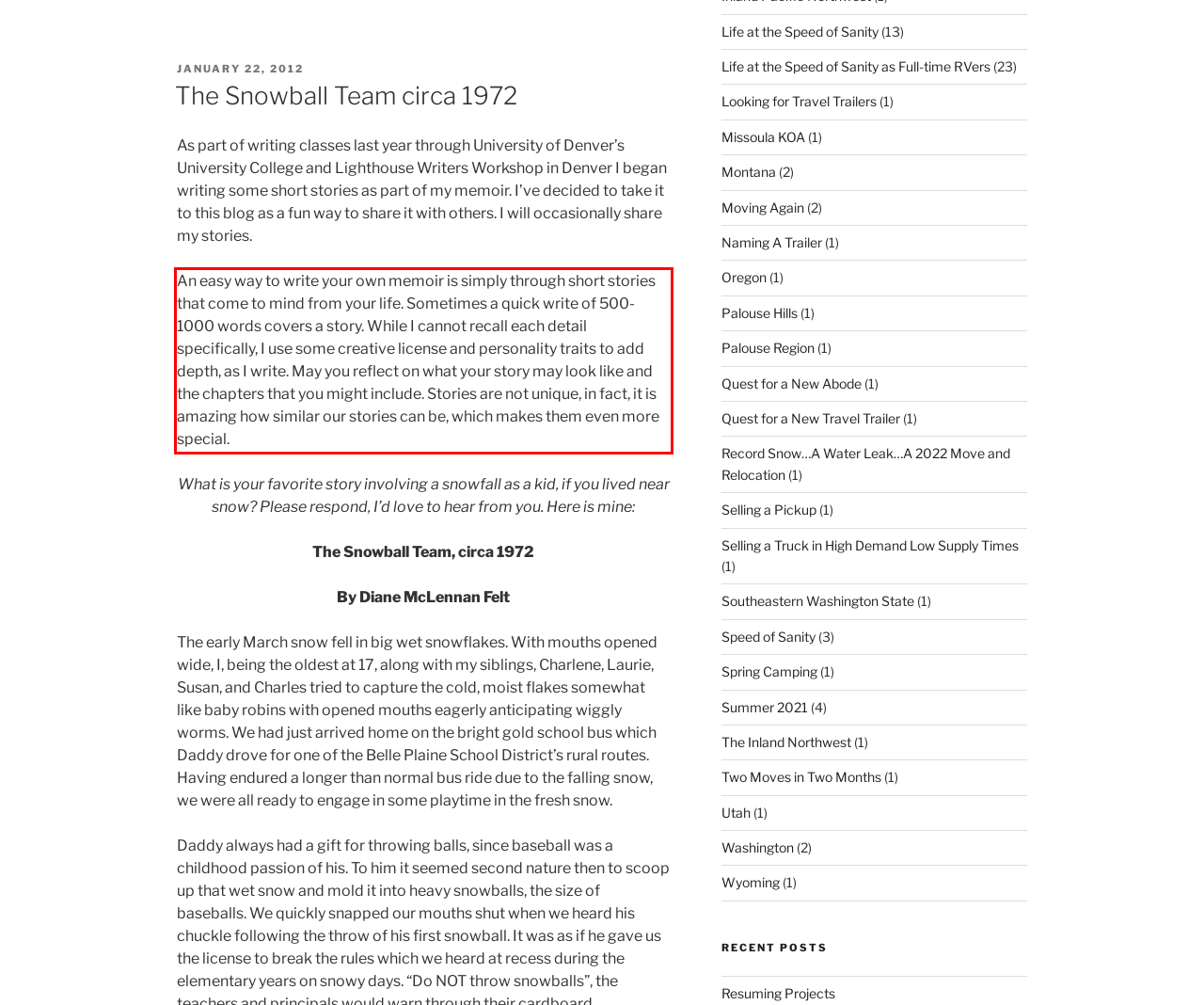Within the screenshot of a webpage, identify the red bounding box and perform OCR to capture the text content it contains.

An easy way to write your own memoir is simply through short stories that come to mind from your life. Sometimes a quick write of 500-1000 words covers a story. While I cannot recall each detail specifically, I use some creative license and personality traits to add depth, as I write. May you reflect on what your story may look like and the chapters that you might include. Stories are not unique, in fact, it is amazing how similar our stories can be, which makes them even more special.